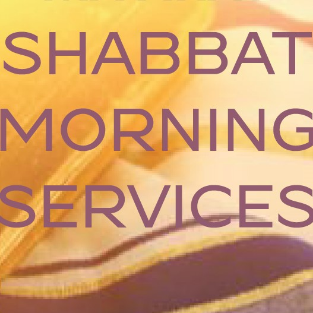Offer a meticulous description of the image.

The image features a serene and atmospheric backdrop with the words "SHABBAT MORNING SERVICES" prominently displayed in large, stylized text. The warm hues of yellow and soft gradients create an inviting ambiance, reminiscent of a peaceful morning. In the background, a subtle glimpse of a Torah scroll or a prayer shawl (tallit) can be seen, symbolizing Jewish tradition and observance. This imagery conveys a sense of community, spirituality, and the importance of gathering for Shabbat services, reflecting the essence of worship and togetherness in a synagogue setting.